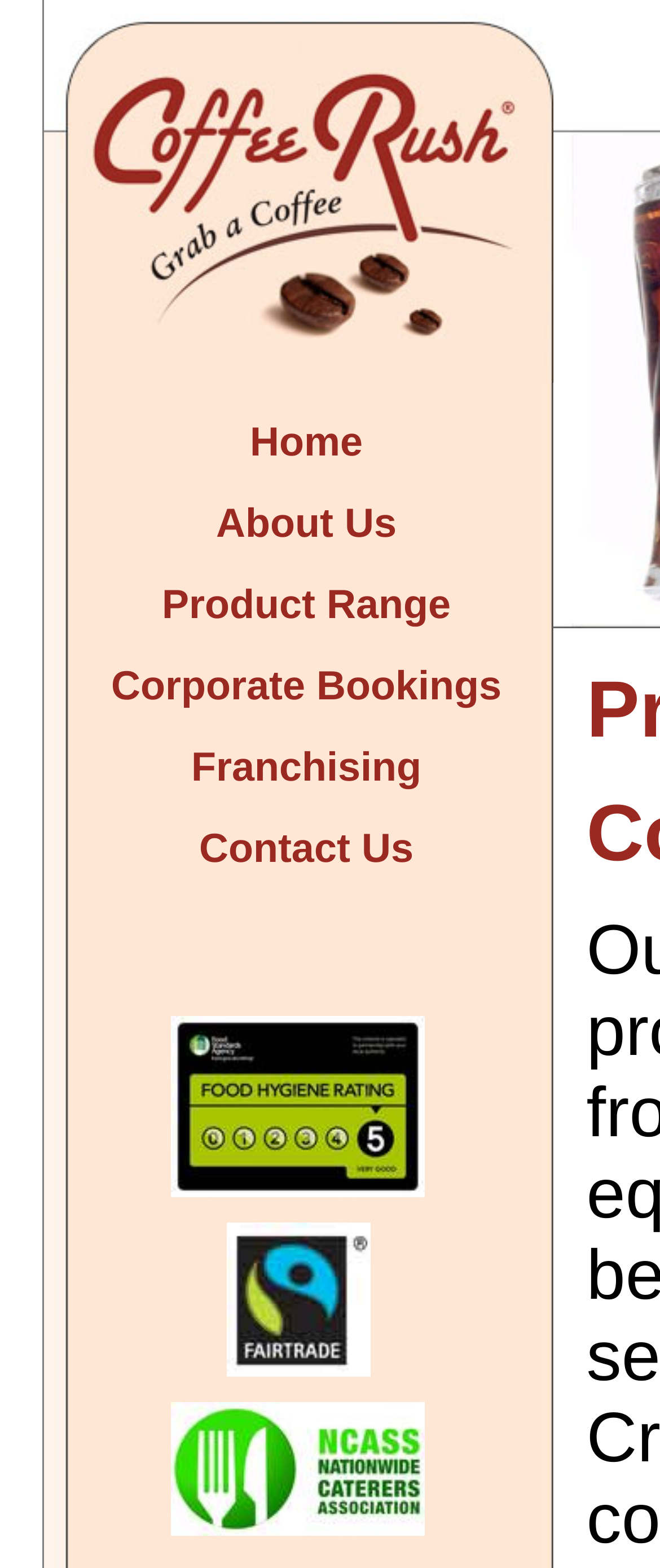Based on the element description Franchising, identify the bounding box coordinates for the UI element. The coordinates should be in the format (top-left x, top-left y, bottom-right x, bottom-right y) and within the 0 to 1 range.

[0.13, 0.471, 0.799, 0.523]